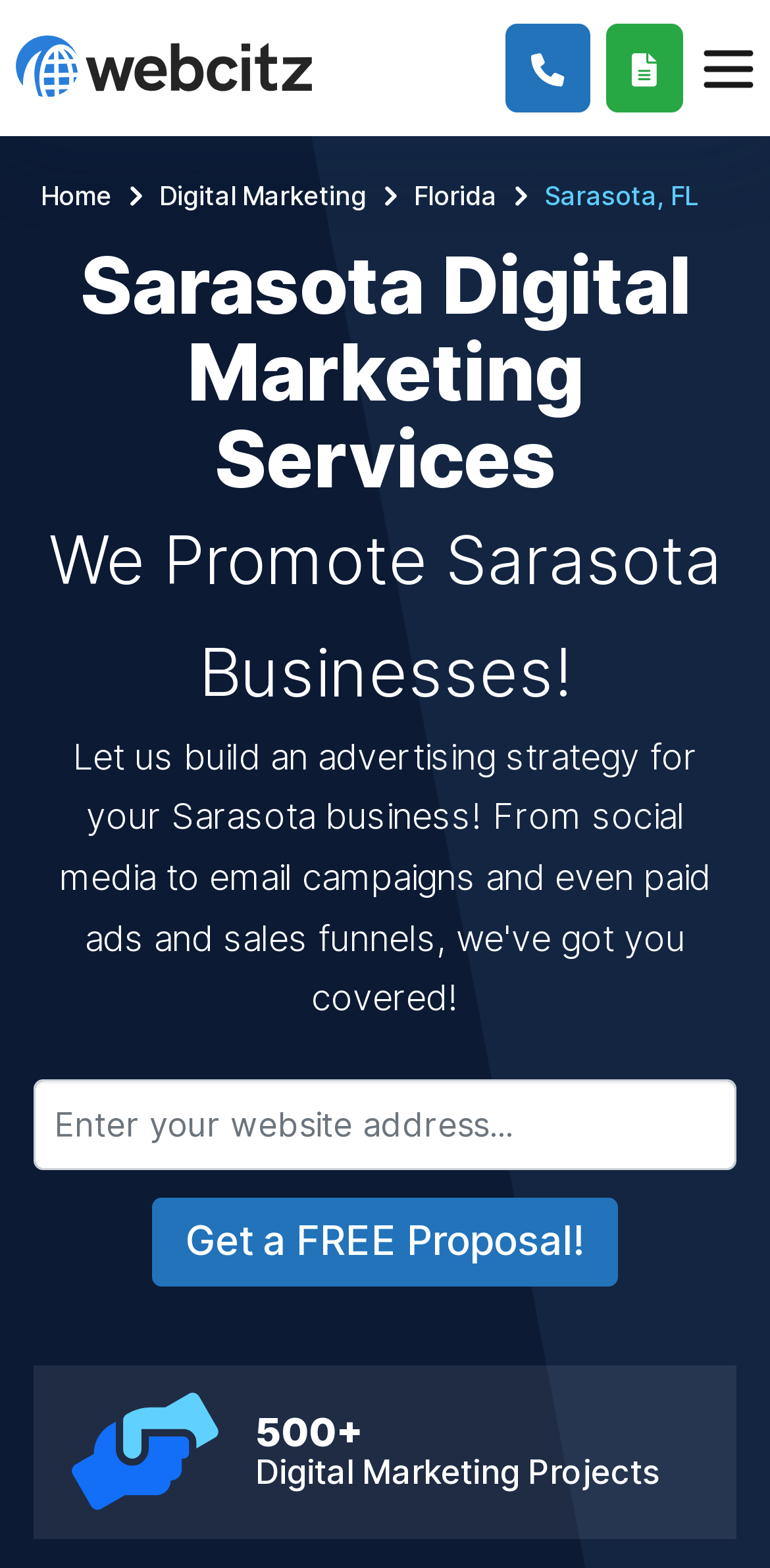Determine the bounding box coordinates of the clickable region to carry out the instruction: "Navigate to the home page".

[0.053, 0.115, 0.145, 0.135]